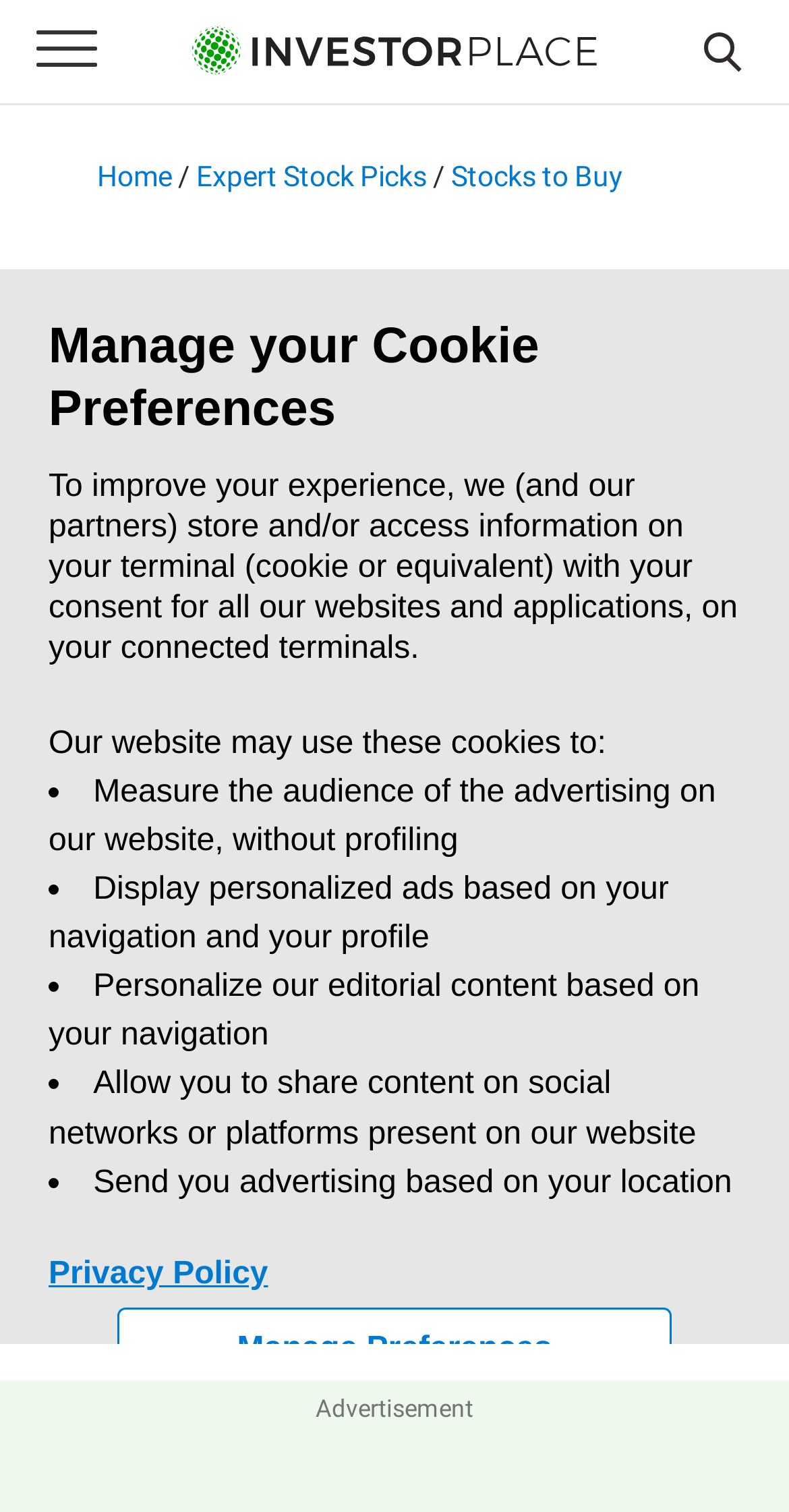How many links are in the primary menu?
Answer the question with as much detail as you can, using the image as a reference.

I counted the links under the 'Primary Menu' section, which are 'Home', 'Expert Stock Picks', 'Stocks to Buy', and '7 Top A.I. Stocks for 2024'. Therefore, there are 4 links in the primary menu.